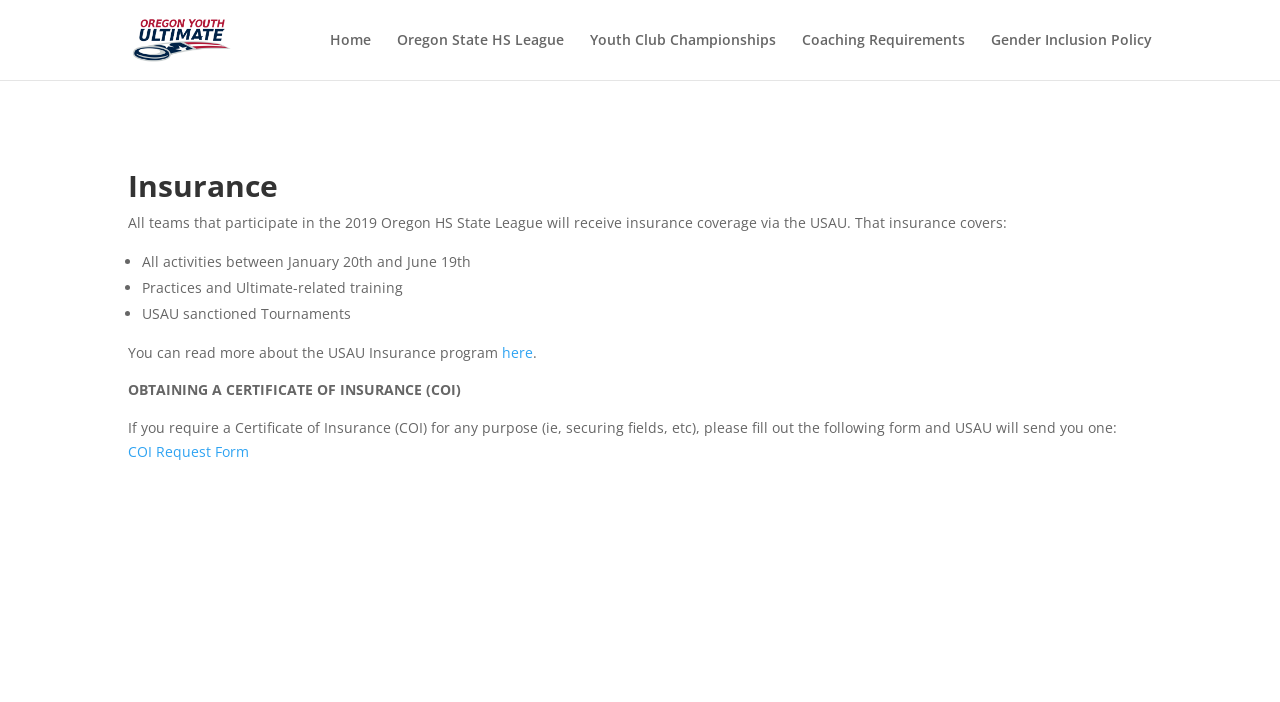What is covered by the USAU insurance?
Based on the visual, give a brief answer using one word or a short phrase.

Activities between Jan 20th and June 19th